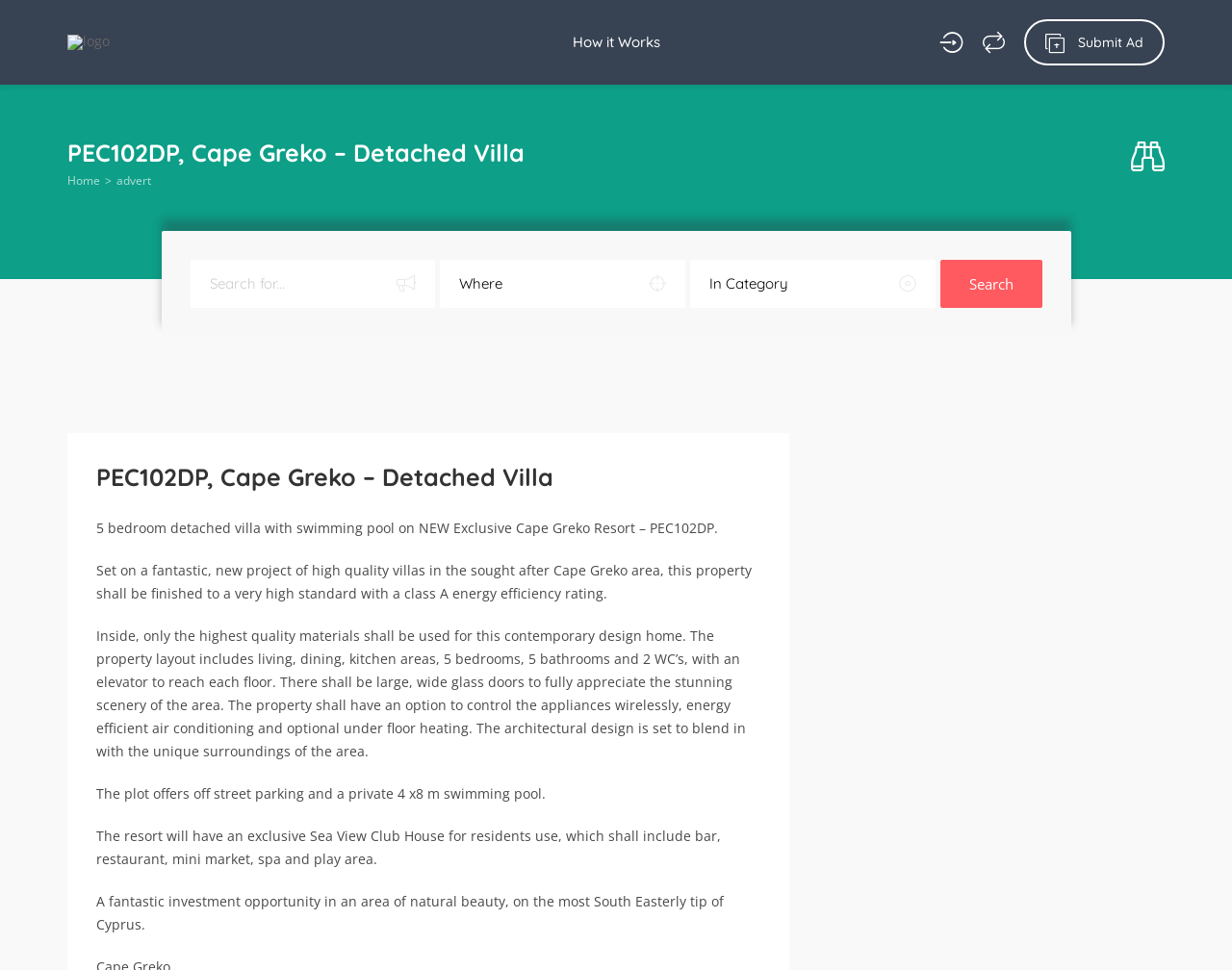What type of property is being sold?
Look at the webpage screenshot and answer the question with a detailed explanation.

Based on the webpage content, specifically the heading 'PEC102DP, Cape Greko – Detached Villa' and the description '5 bedroom detached villa with swimming pool on NEW Exclusive Cape Greko Resort – PEC102DP.', it can be inferred that the property being sold is a detached villa.